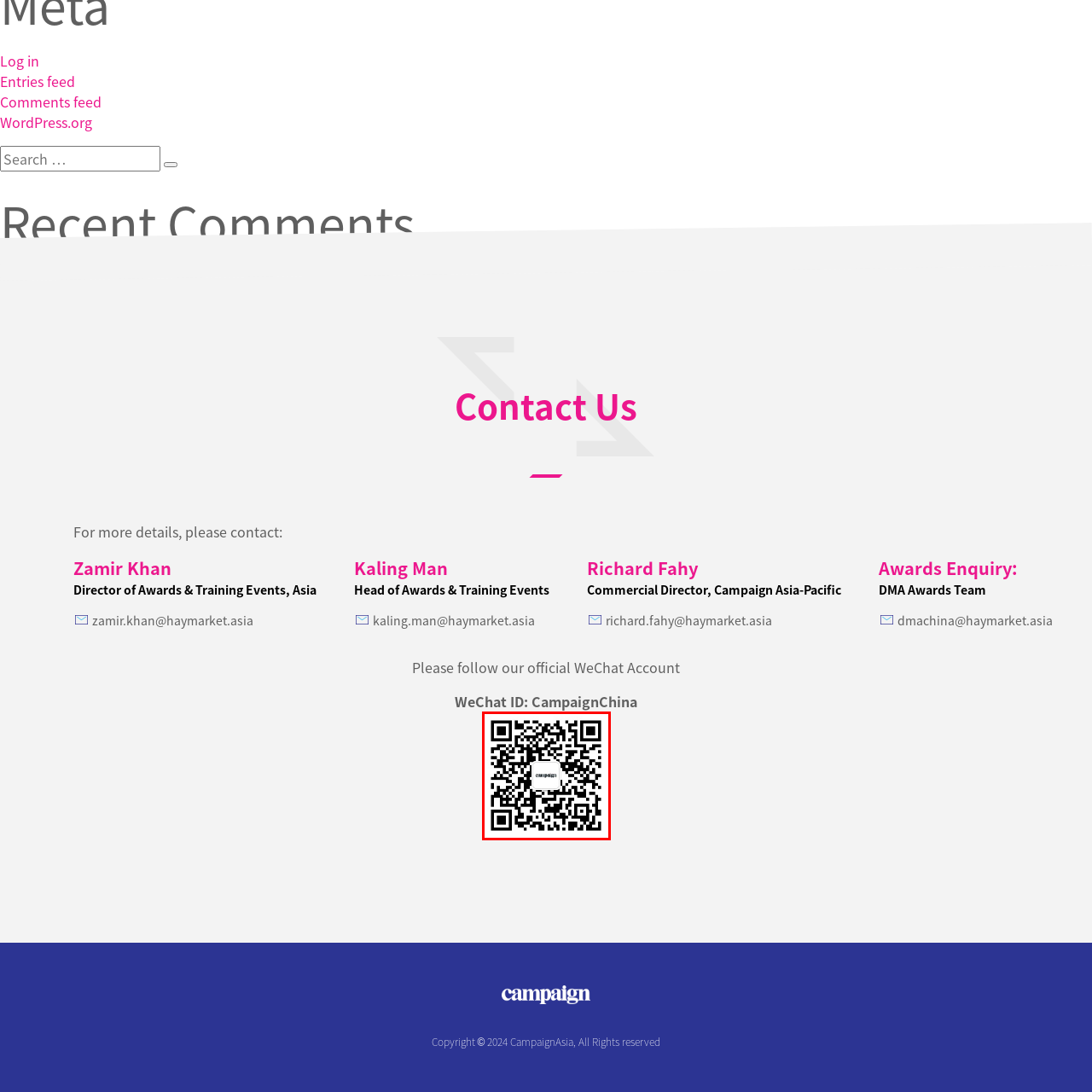Offer a comprehensive description of the image enclosed by the red box.

The image displays a QR code with the text "CAMPAGNCN" positioned centrally within it. This code is likely designed for users to scan with their mobile devices, providing quick access to a digital platform or service. QR codes like this are commonly used for linking to websites, social media profiles, or promotional content, enhancing user engagement and connectivity. In this case, the code may facilitate interaction with Campaign Asia's official WeChat account, encouraging followers to connect digitally.